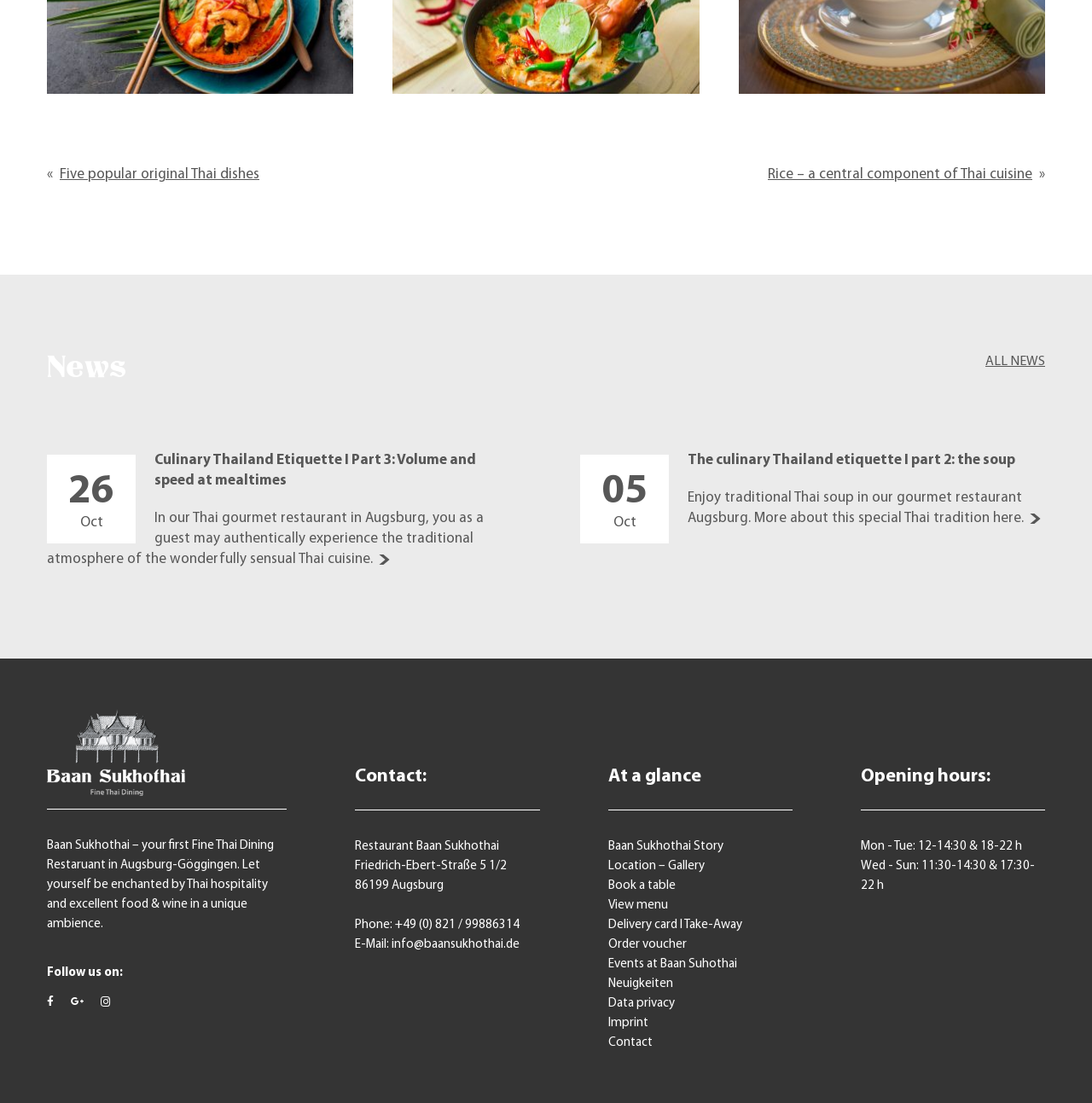Can you specify the bounding box coordinates for the region that should be clicked to fulfill this instruction: "Click on 'News'".

[0.043, 0.316, 0.723, 0.348]